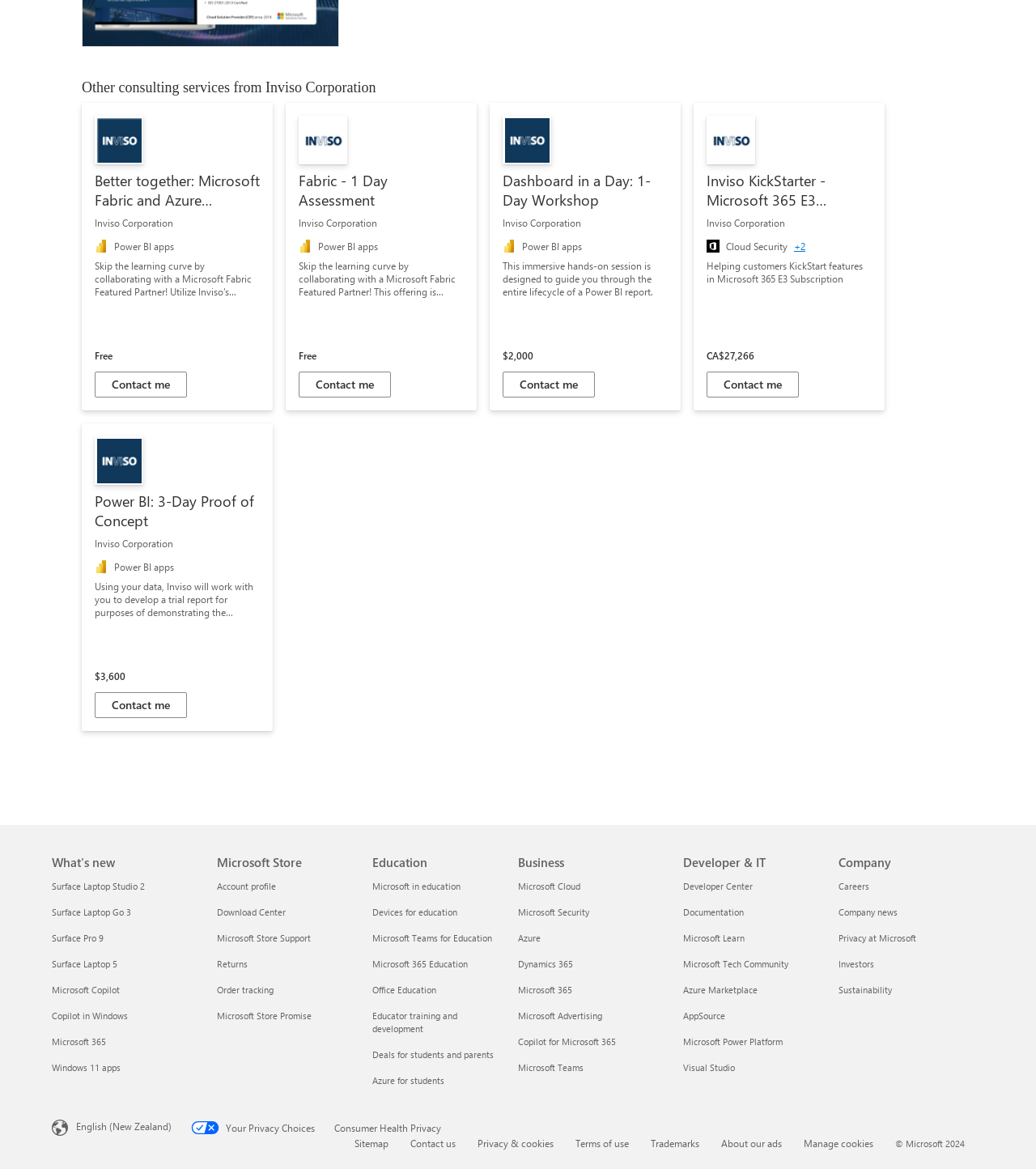Please give a succinct answer using a single word or phrase:
How much does the 'Power BI: 3-Day Proof of Concept' service cost?

$3,600